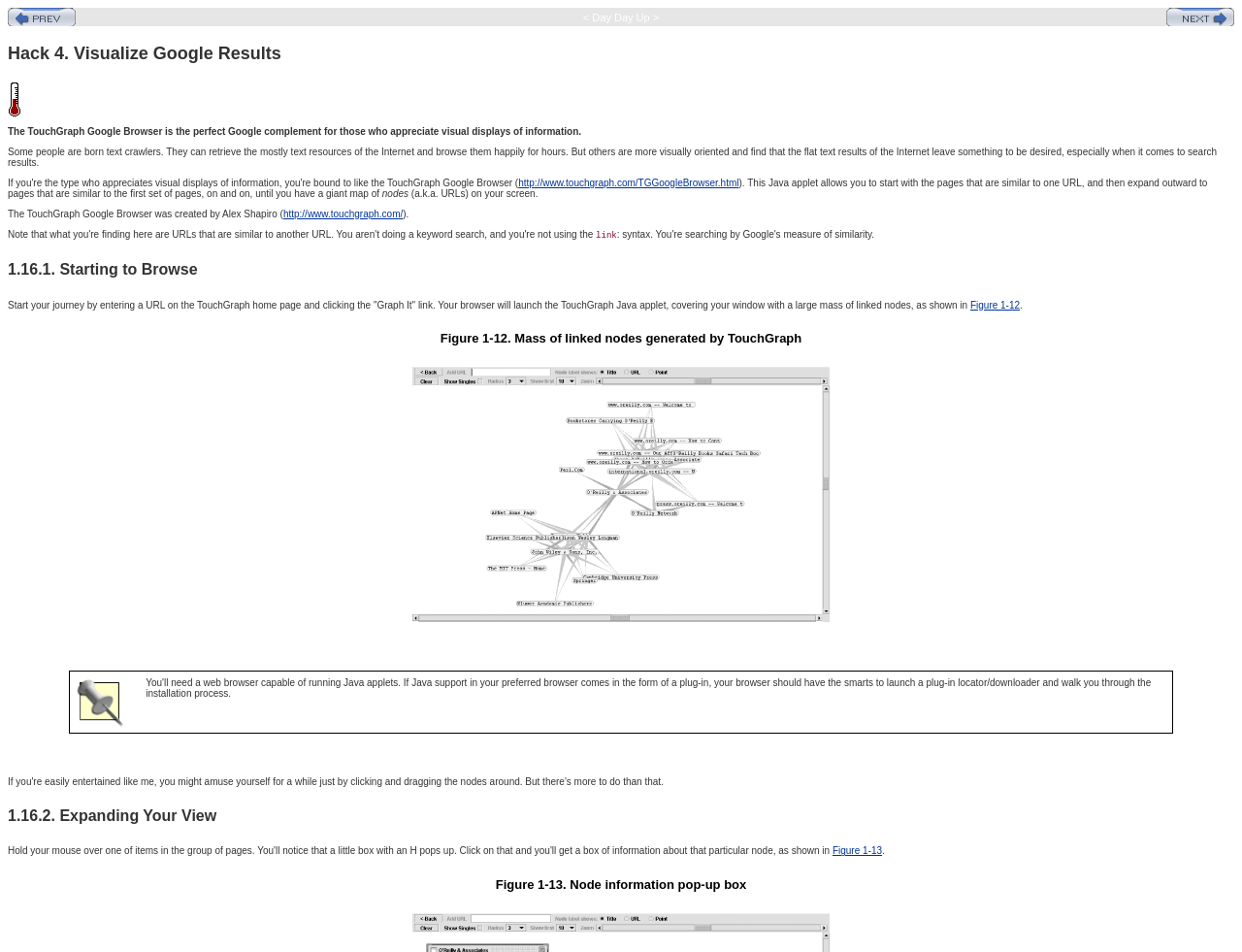What is the purpose of the Java applet?
Examine the screenshot and reply with a single word or phrase.

To launch a graph